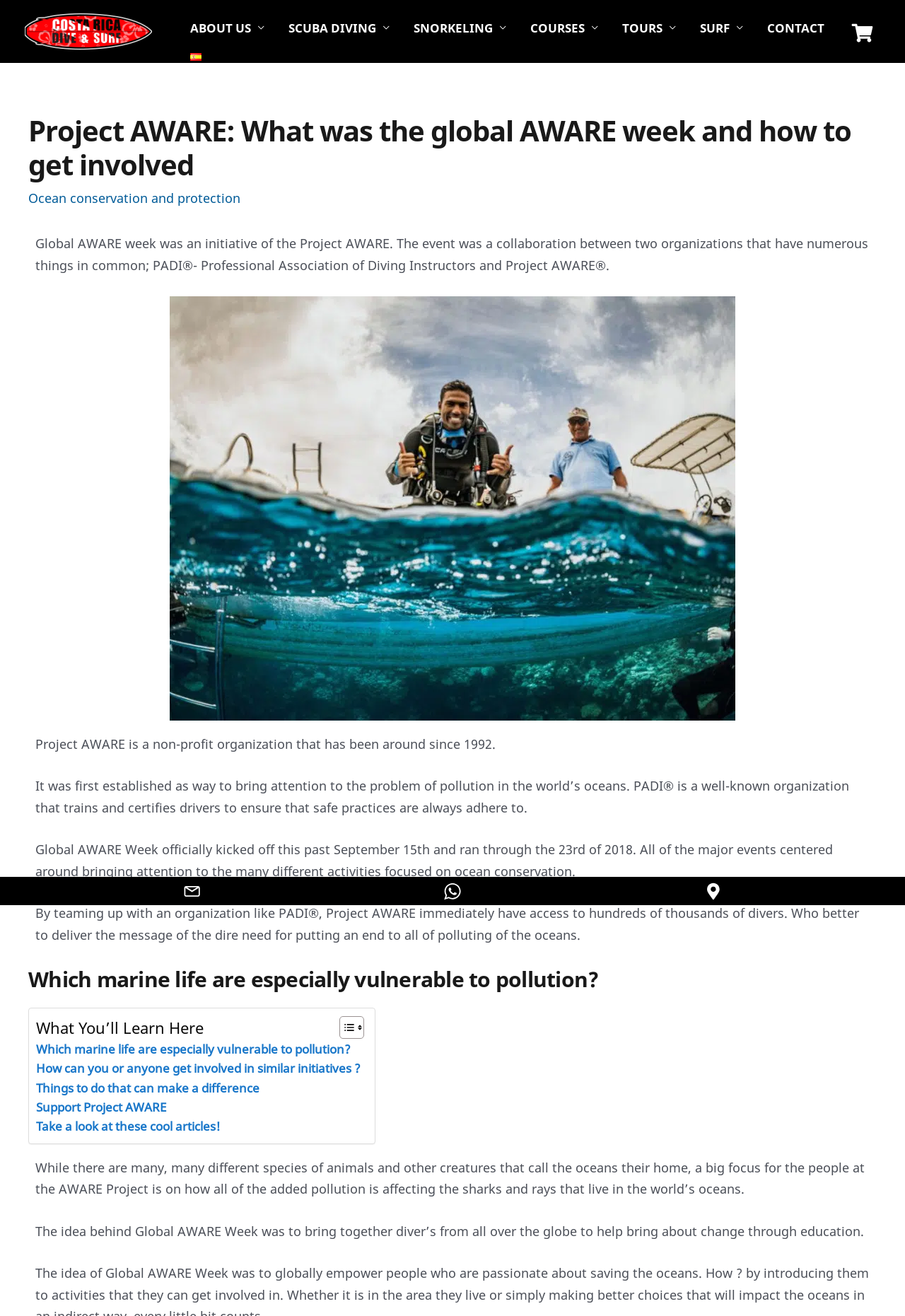Find the coordinates for the bounding box of the element with this description: "Ocean conservation and protection".

[0.031, 0.144, 0.266, 0.157]